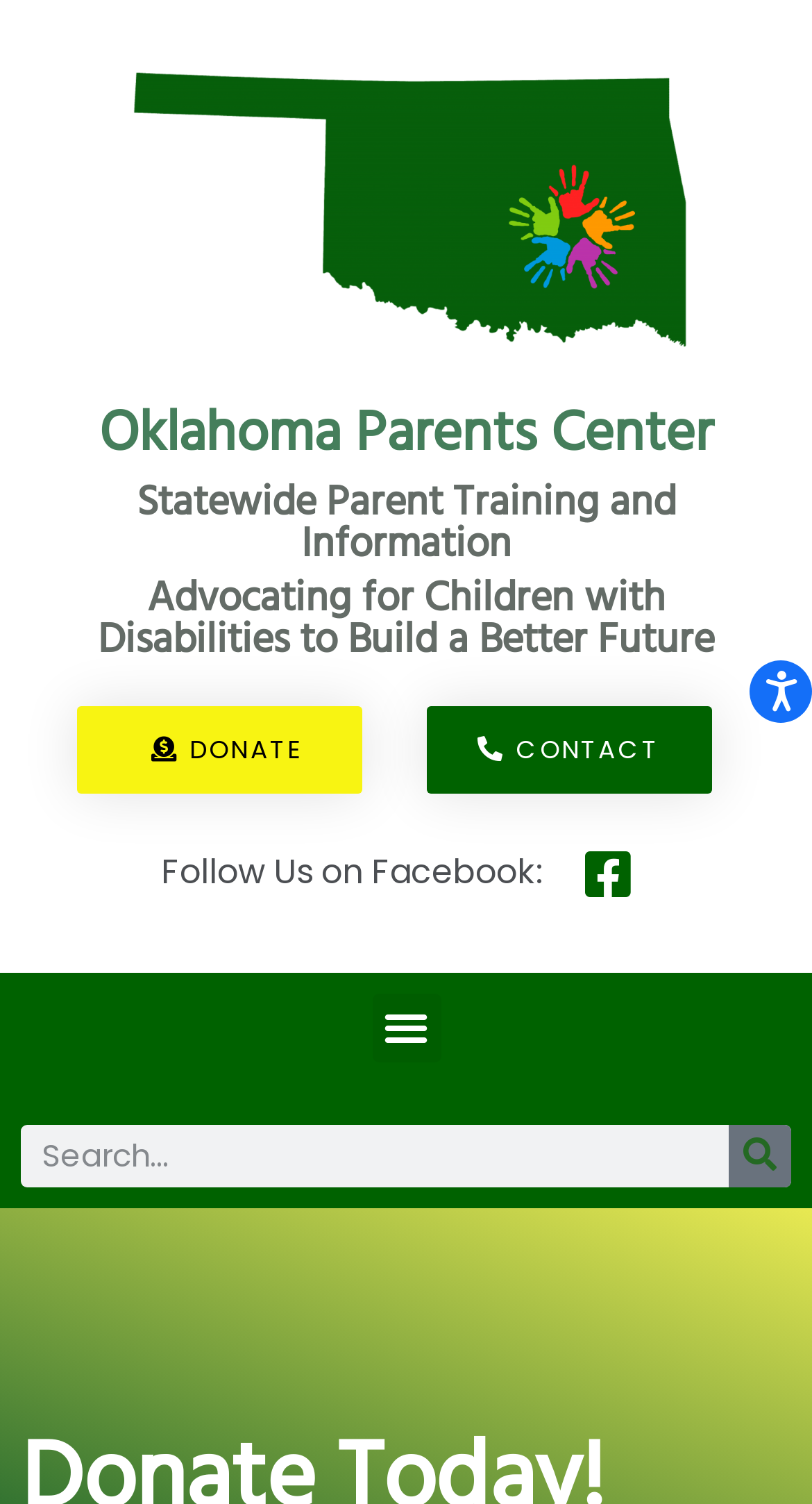Give a concise answer using one word or a phrase to the following question:
What is the purpose of the organization?

Advocating for children with disabilities